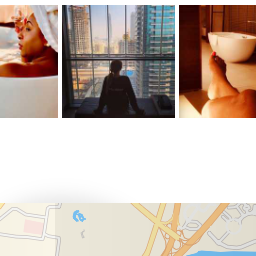Can you give a comprehensive explanation to the question given the content of the image?
What is the guest in the middle image looking at?

The middle image captures a moment of tranquility as the guest sits quietly, gazing out at the stunning city view through a large window, which implies that they are looking at the city view.